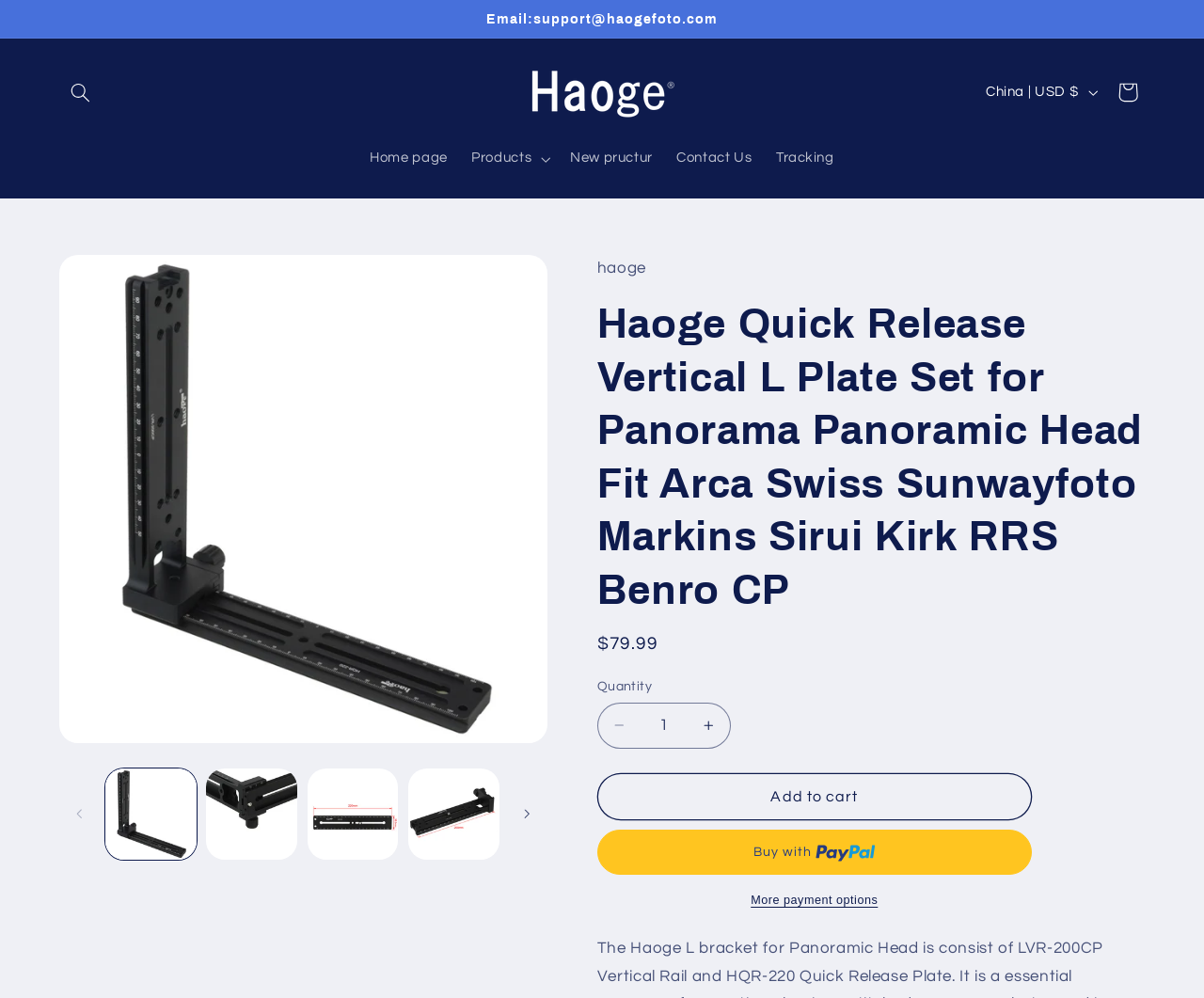Provide the bounding box coordinates of the area you need to click to execute the following instruction: "Load image 1 in gallery view".

[0.087, 0.77, 0.163, 0.861]